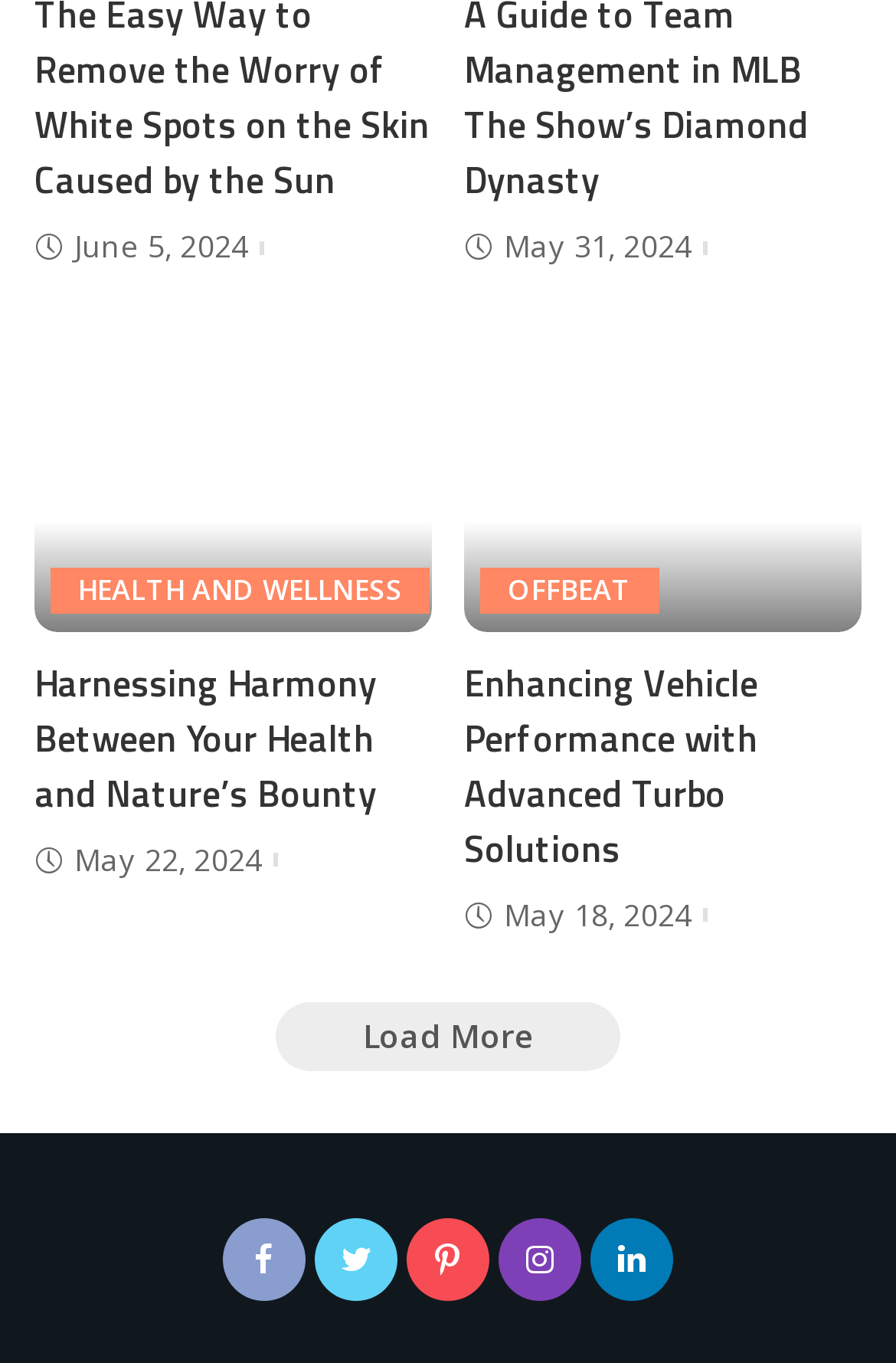Specify the bounding box coordinates of the area that needs to be clicked to achieve the following instruction: "Read article about harnessing harmony between health and nature".

[0.038, 0.48, 0.482, 0.602]